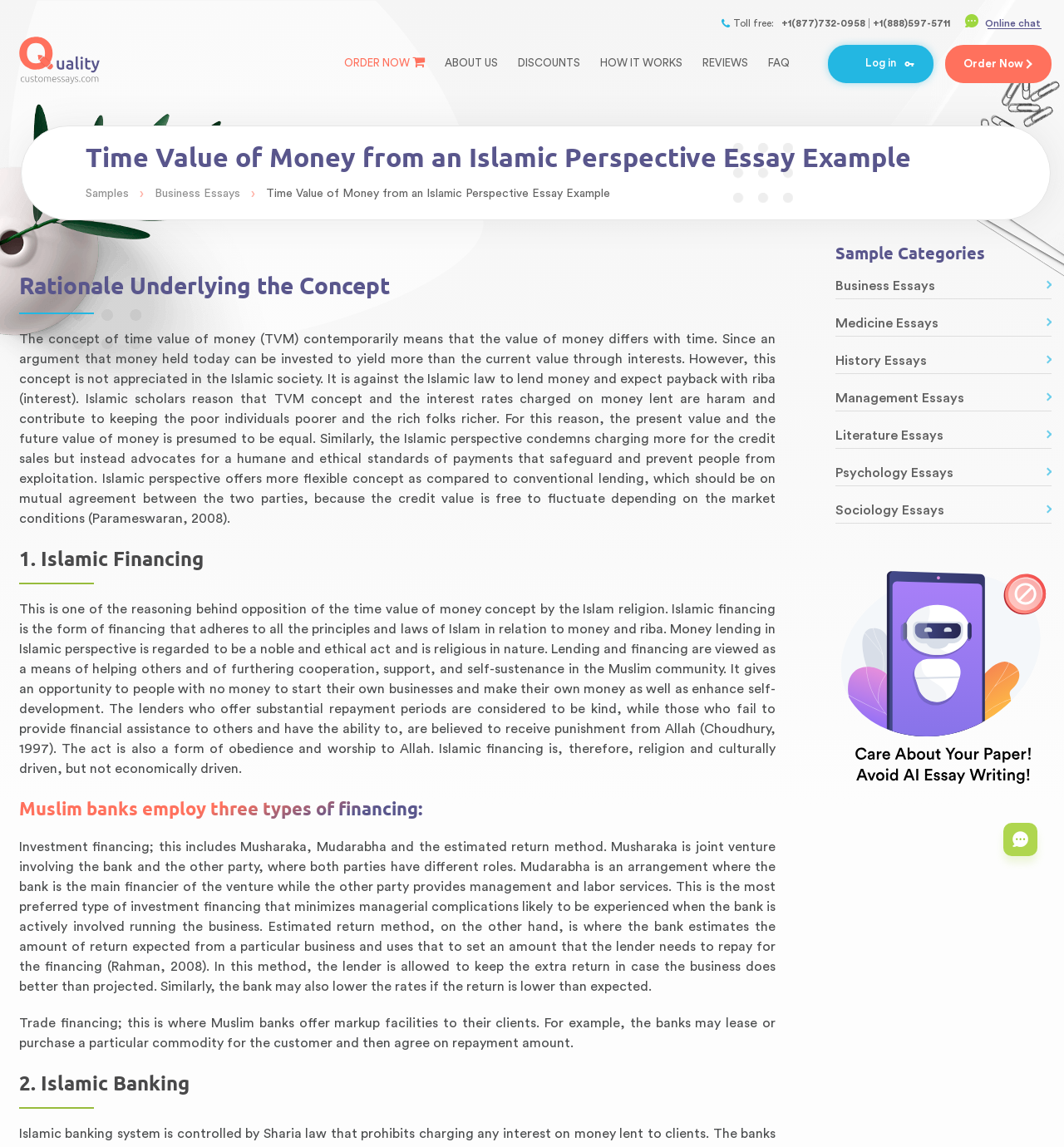Determine the bounding box coordinates of the element's region needed to click to follow the instruction: "Click on ORDER NOW". Provide these coordinates as four float numbers between 0 and 1, formatted as [left, top, right, bottom].

[0.316, 0.038, 0.407, 0.071]